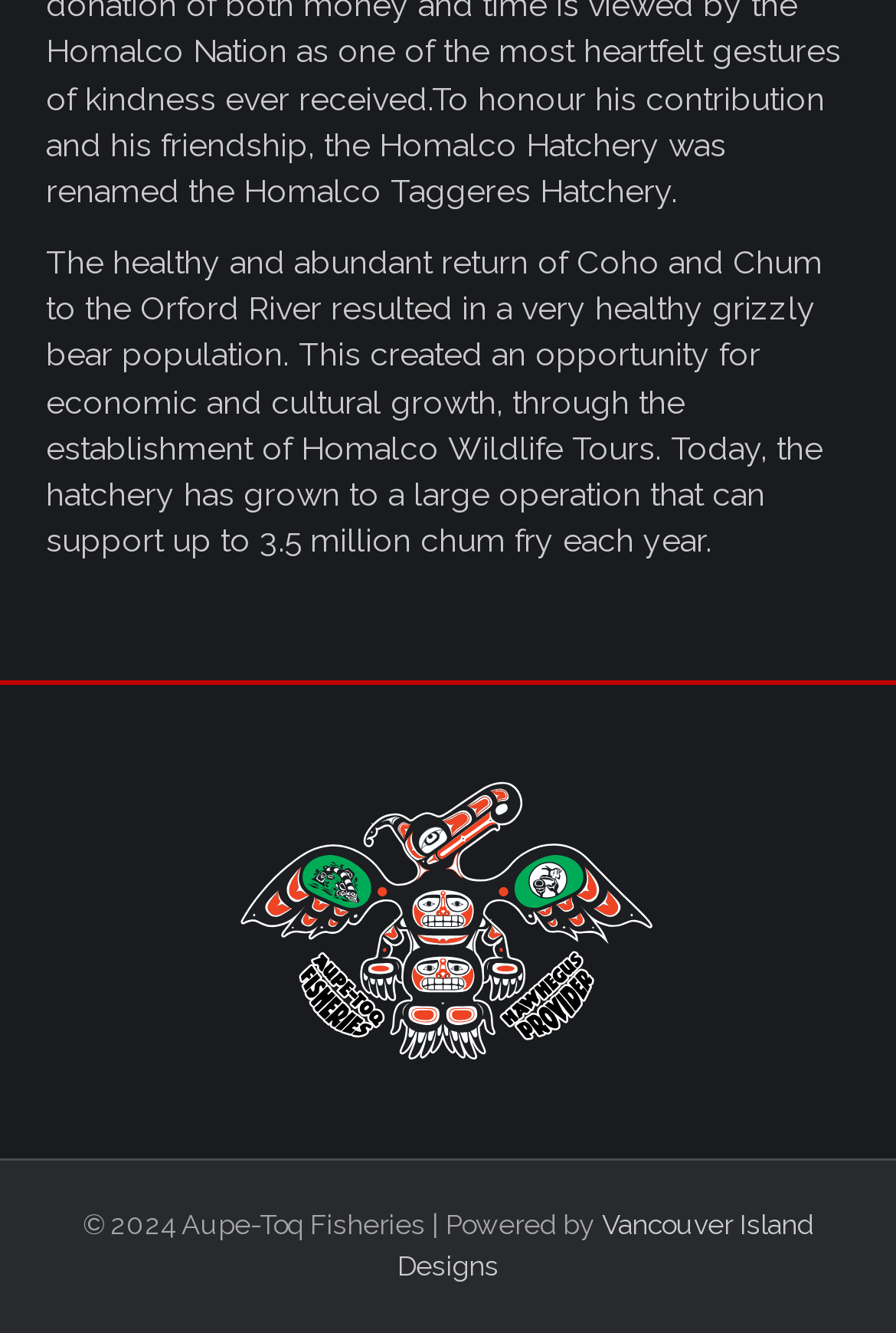What is the name of the fisheries company?
Look at the image and provide a detailed response to the question.

The name of the fisheries company can be found in the logo at the top of the page, which is an image with the text 'Aupe-Toq Fisheries logo'.